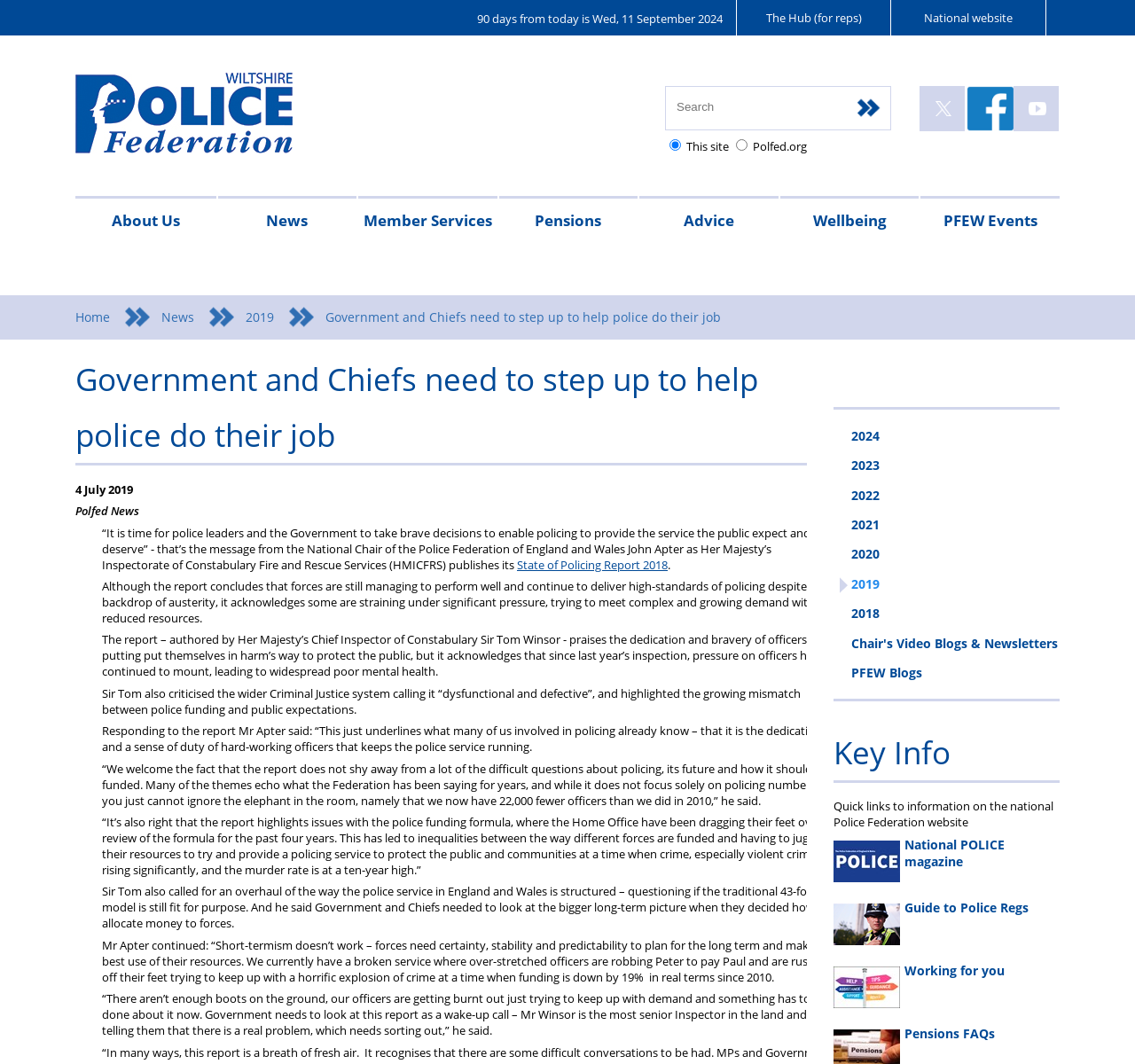How many links are there in the 'About Us' section?
Examine the webpage screenshot and provide an in-depth answer to the question.

The answer can be found by counting the number of link elements in the 'About Us' section, which includes links such as 'A Brief History', 'How We Can Help', etc.